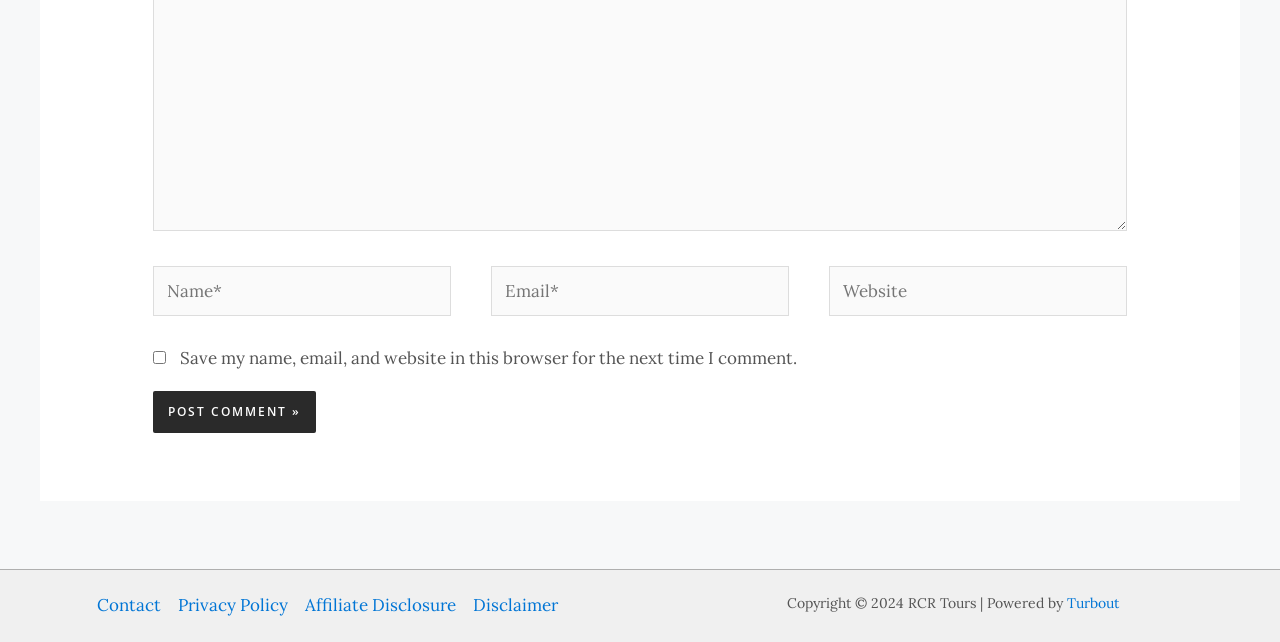Can you give a detailed response to the following question using the information from the image? What is the purpose of the checkbox?

The checkbox is located below the comment form and is labeled 'Save my name, email, and website in this browser for the next time I comment.' This suggests that its purpose is to save the user's comment information for future use.